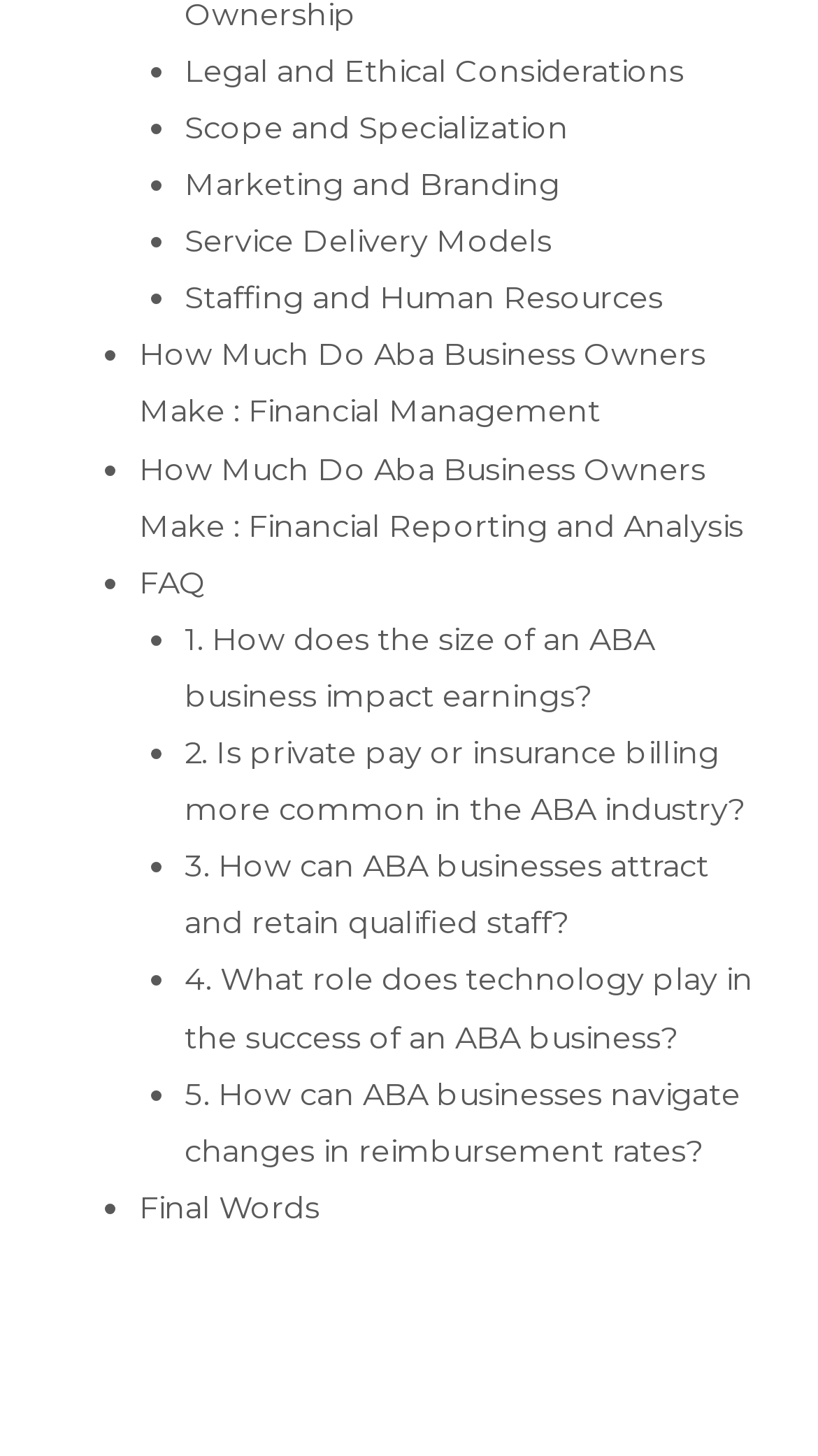Determine the bounding box coordinates of the clickable region to follow the instruction: "Enter your phone number".

None